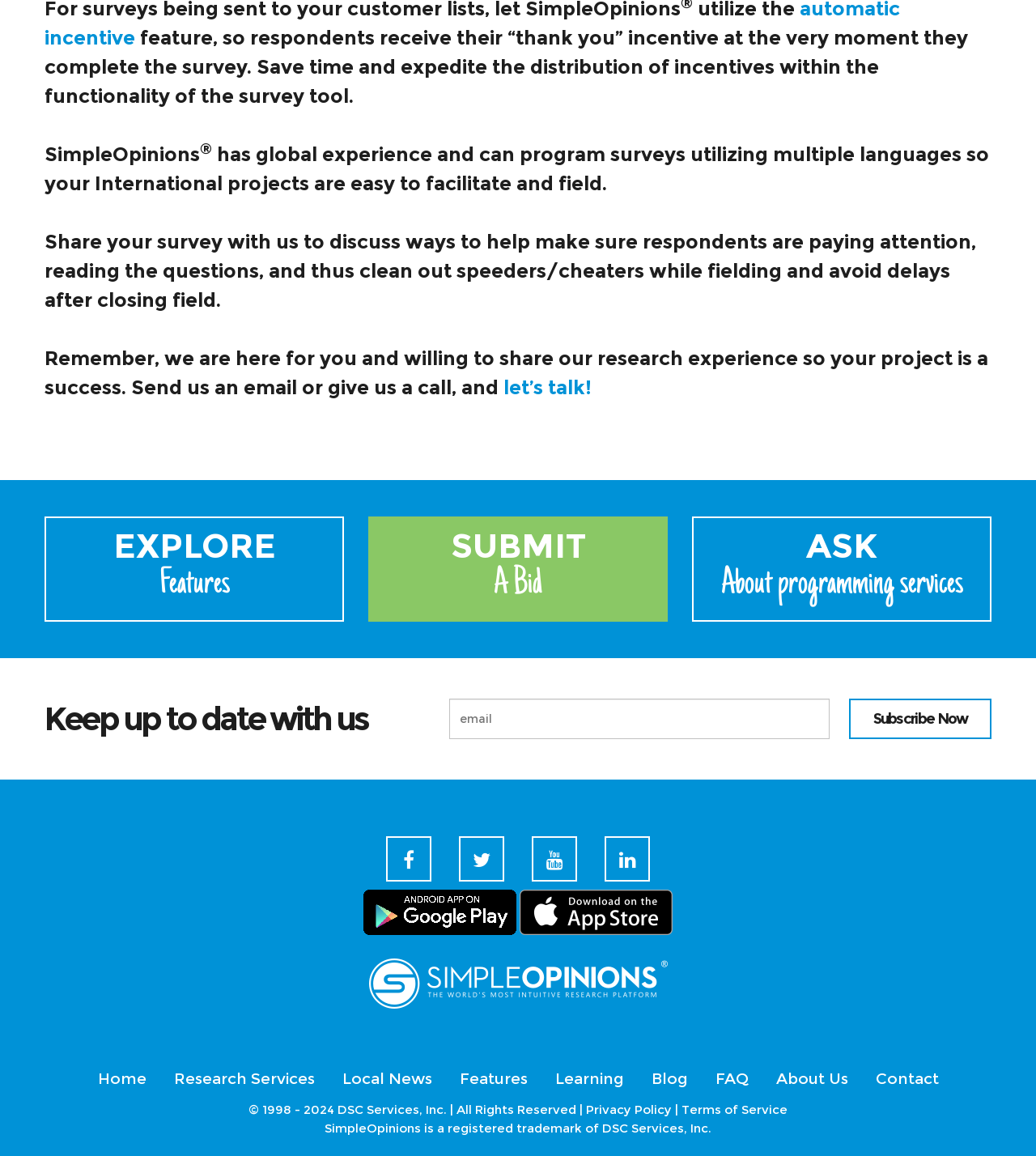Find the bounding box coordinates of the element to click in order to complete this instruction: "Subscribe now". The bounding box coordinates must be four float numbers between 0 and 1, denoted as [left, top, right, bottom].

[0.82, 0.605, 0.957, 0.64]